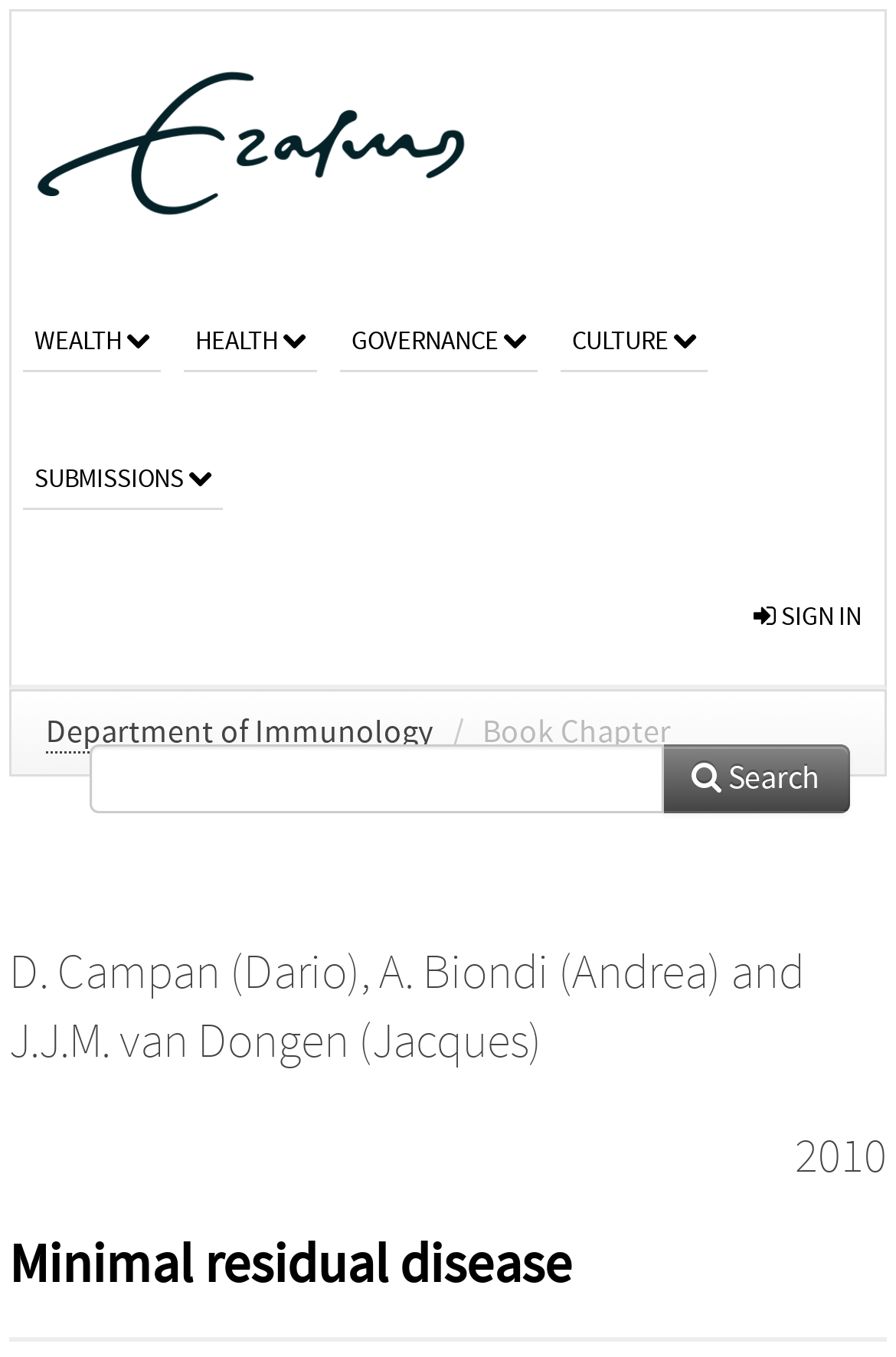Find and provide the bounding box coordinates for the UI element described here: "Sea Mammal Research Unit (SMRU)". The coordinates should be given as four float numbers between 0 and 1: [left, top, right, bottom].

None